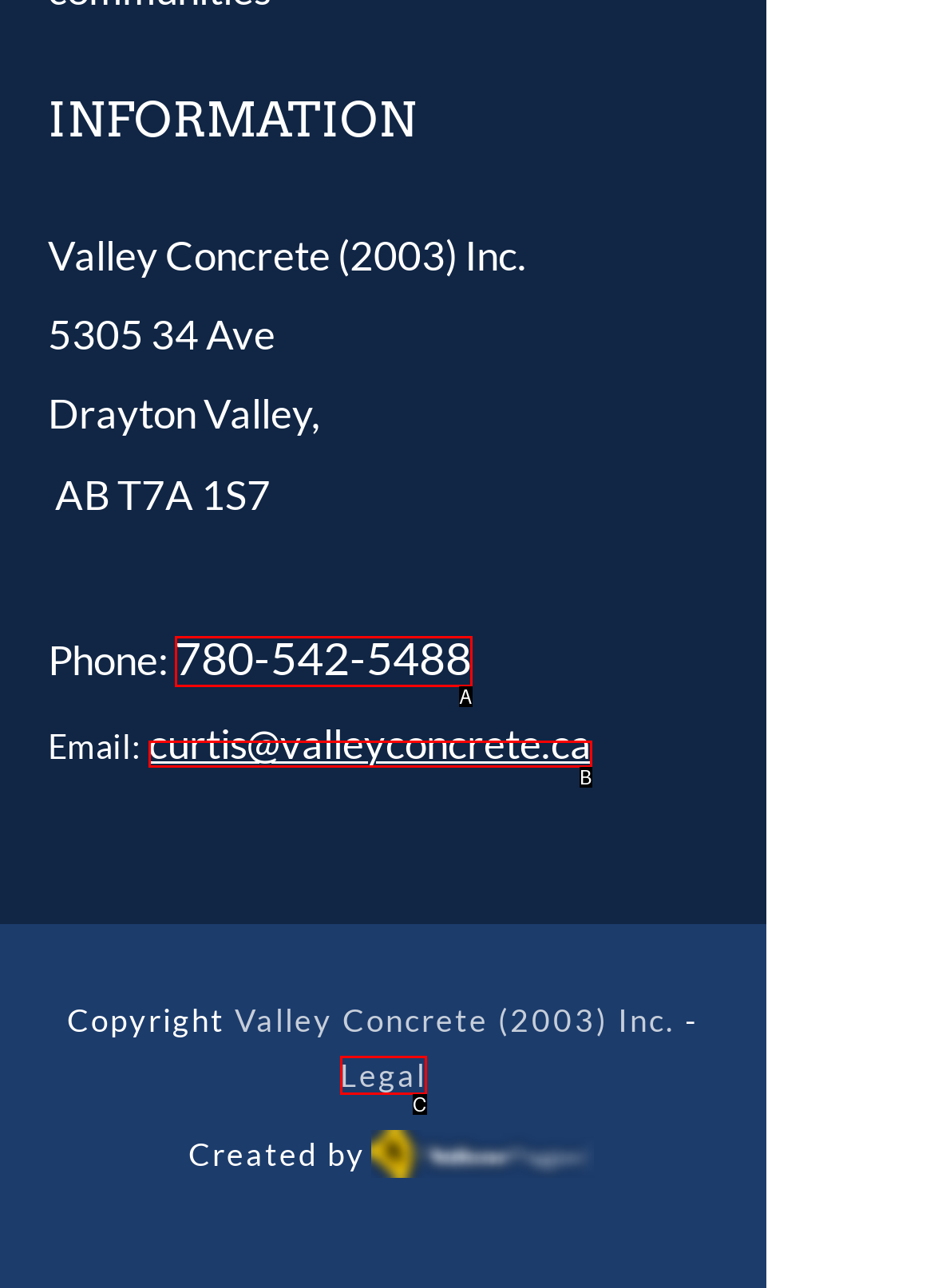Find the UI element described as: Legal
Reply with the letter of the appropriate option.

C